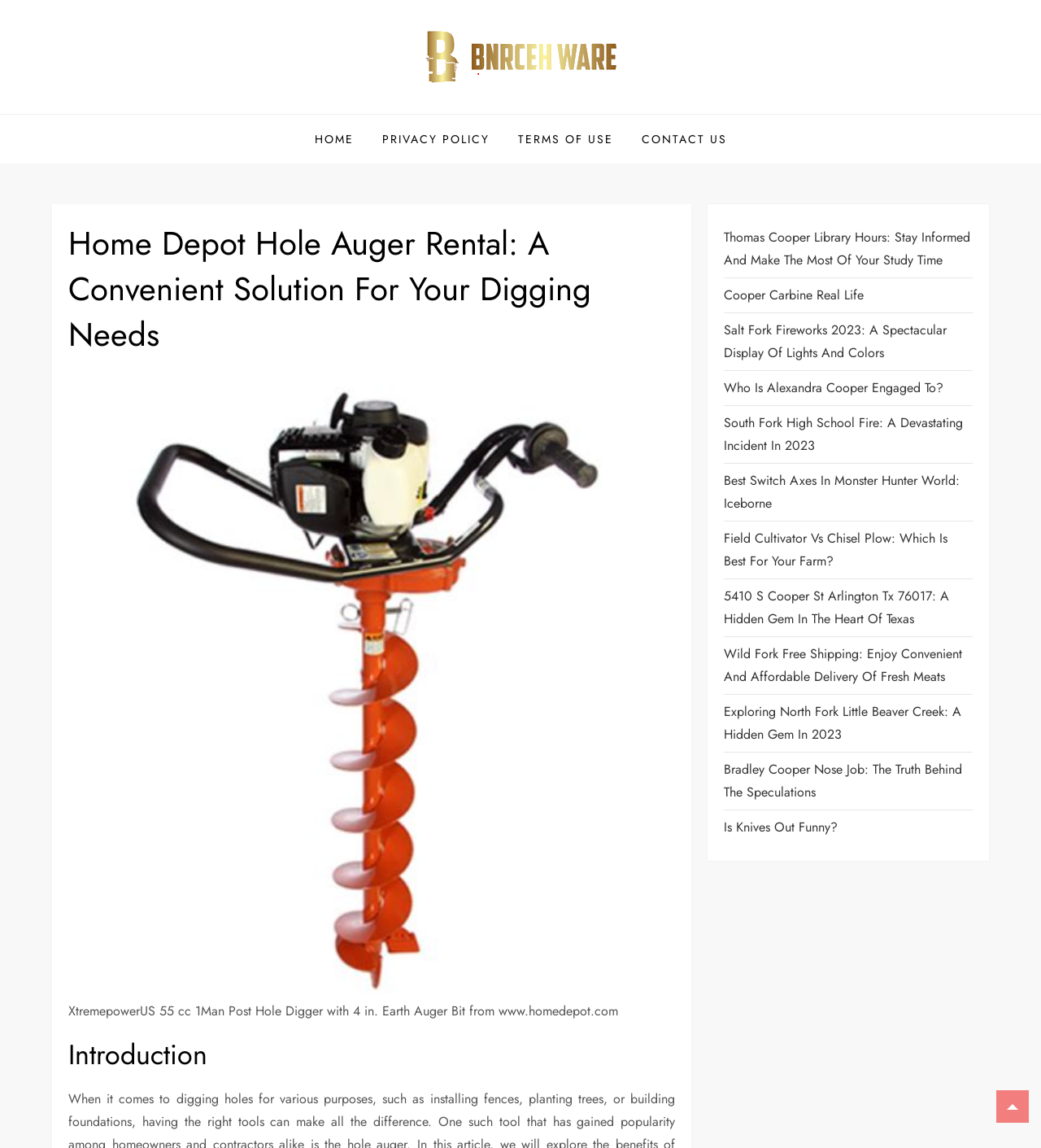Determine the bounding box coordinates of the clickable element to complete this instruction: "View the 'XtremepowerUS 55 cc 1Man Post Hole Digger with 4 in. Earth Auger Bit' image". Provide the coordinates in the format of four float numbers between 0 and 1, [left, top, right, bottom].

[0.066, 0.337, 0.649, 0.866]